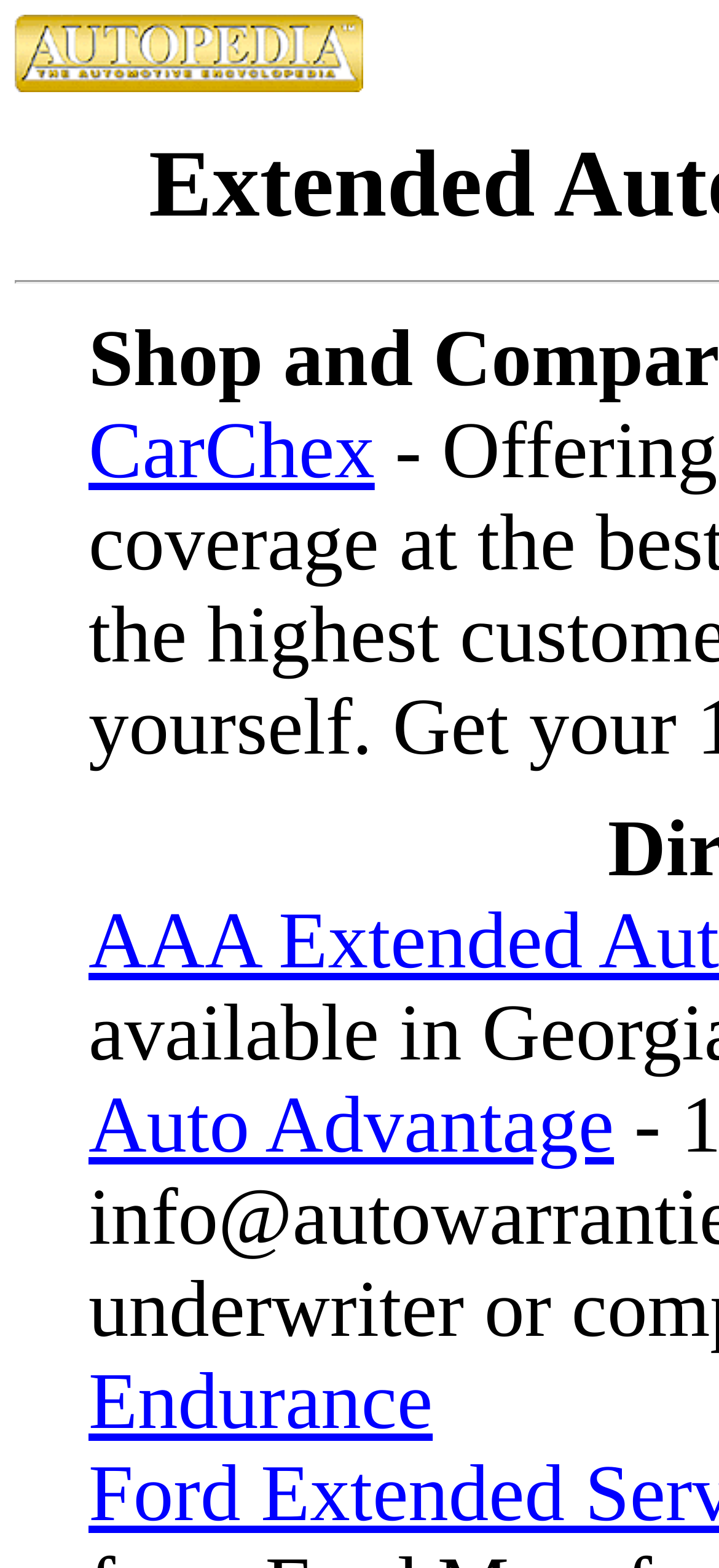Based on the element description, predict the bounding box coordinates (top-left x, top-left y, bottom-right x, bottom-right y) for the UI element in the screenshot: Endurance

[0.123, 0.866, 0.602, 0.922]